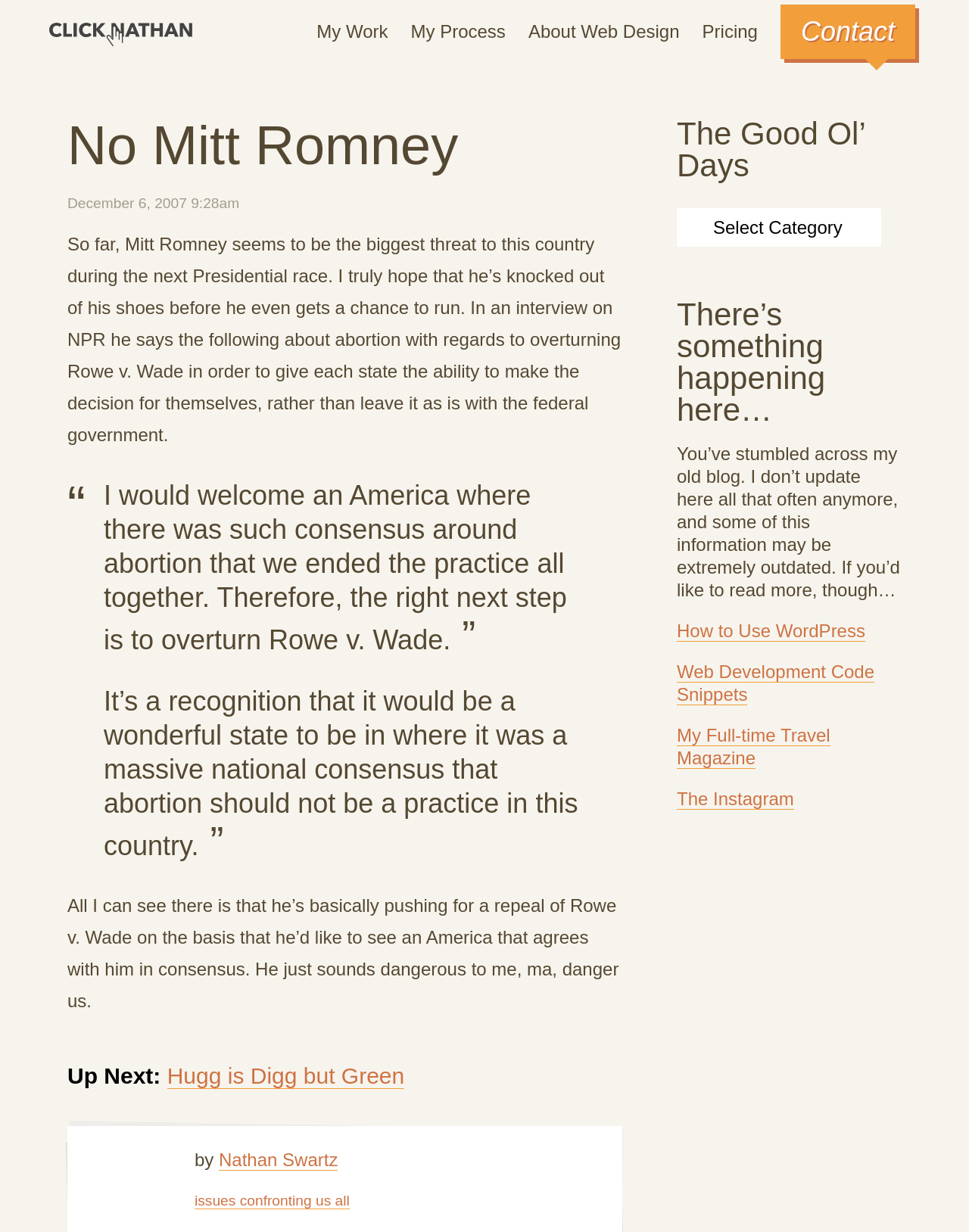Determine and generate the text content of the webpage's headline.

No Mitt Romney